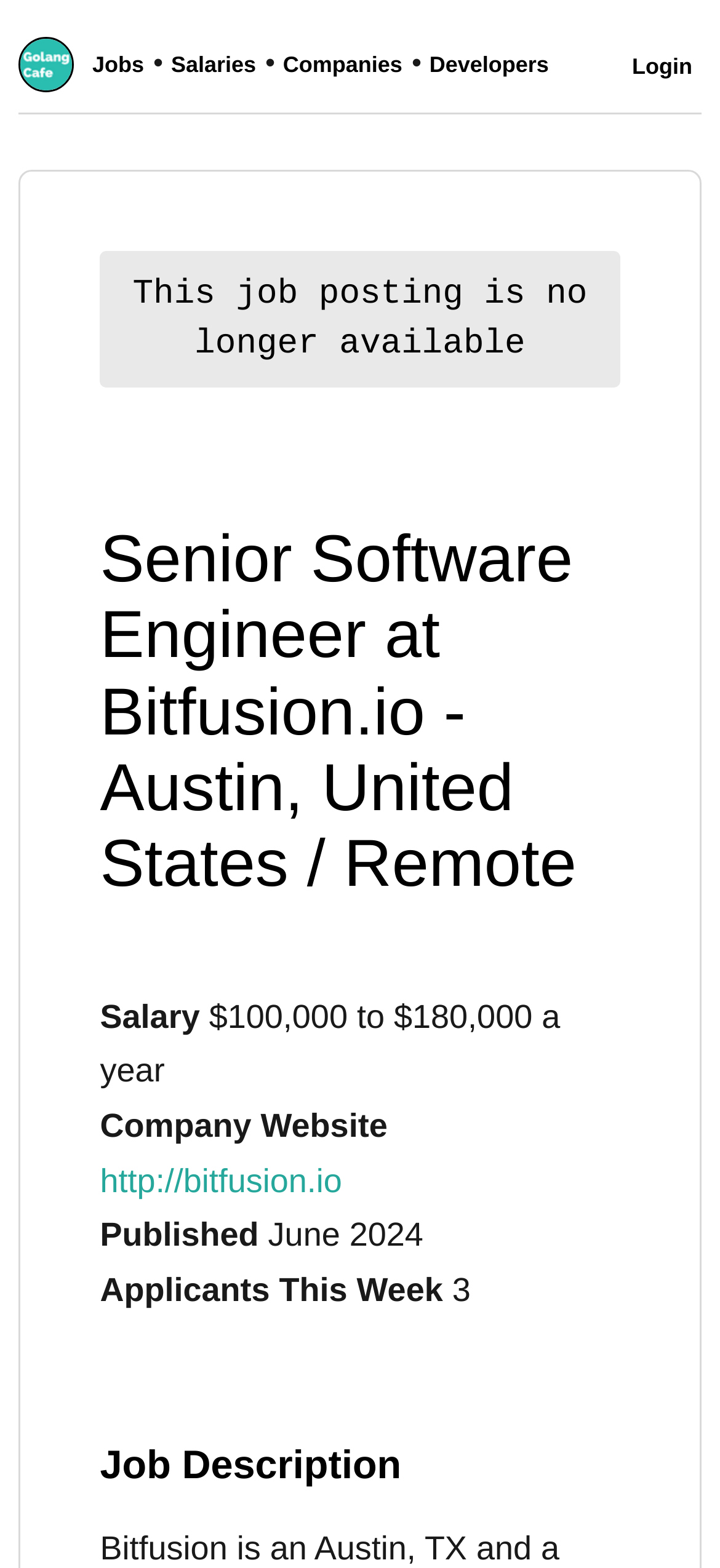What is the publication date of the job posting?
Craft a detailed and extensive response to the question.

I found the publication date by looking at the 'Published' label and the corresponding text next to it, which is 'June 2024'.